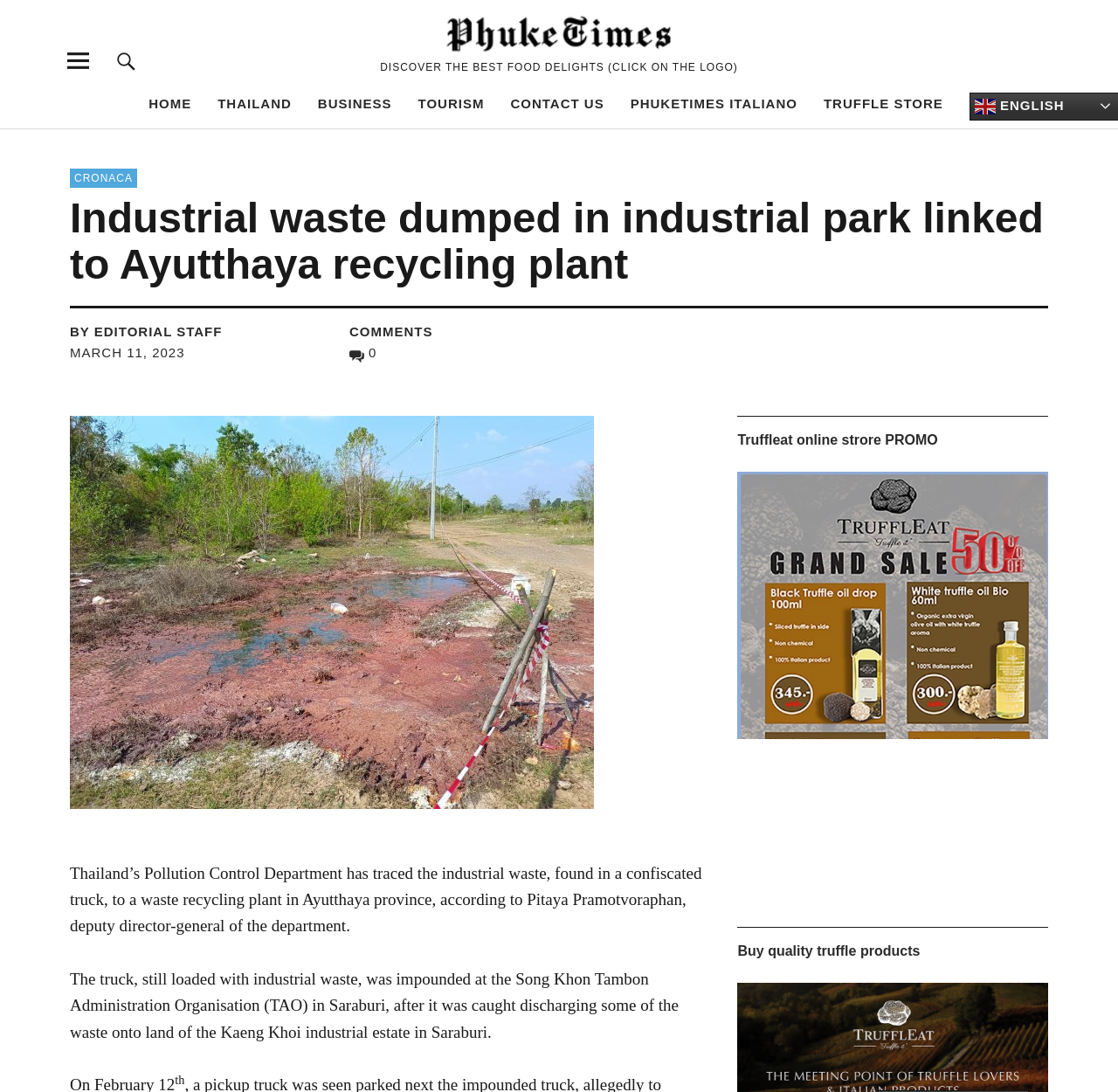Using the element description parent_node: Search name="submit" value="Search", predict the bounding box coordinates for the UI element. Provide the coordinates in (top-left x, top-left y, bottom-right x, bottom-right y) format with values ranging from 0 to 1.

[0.622, 0.119, 0.719, 0.149]